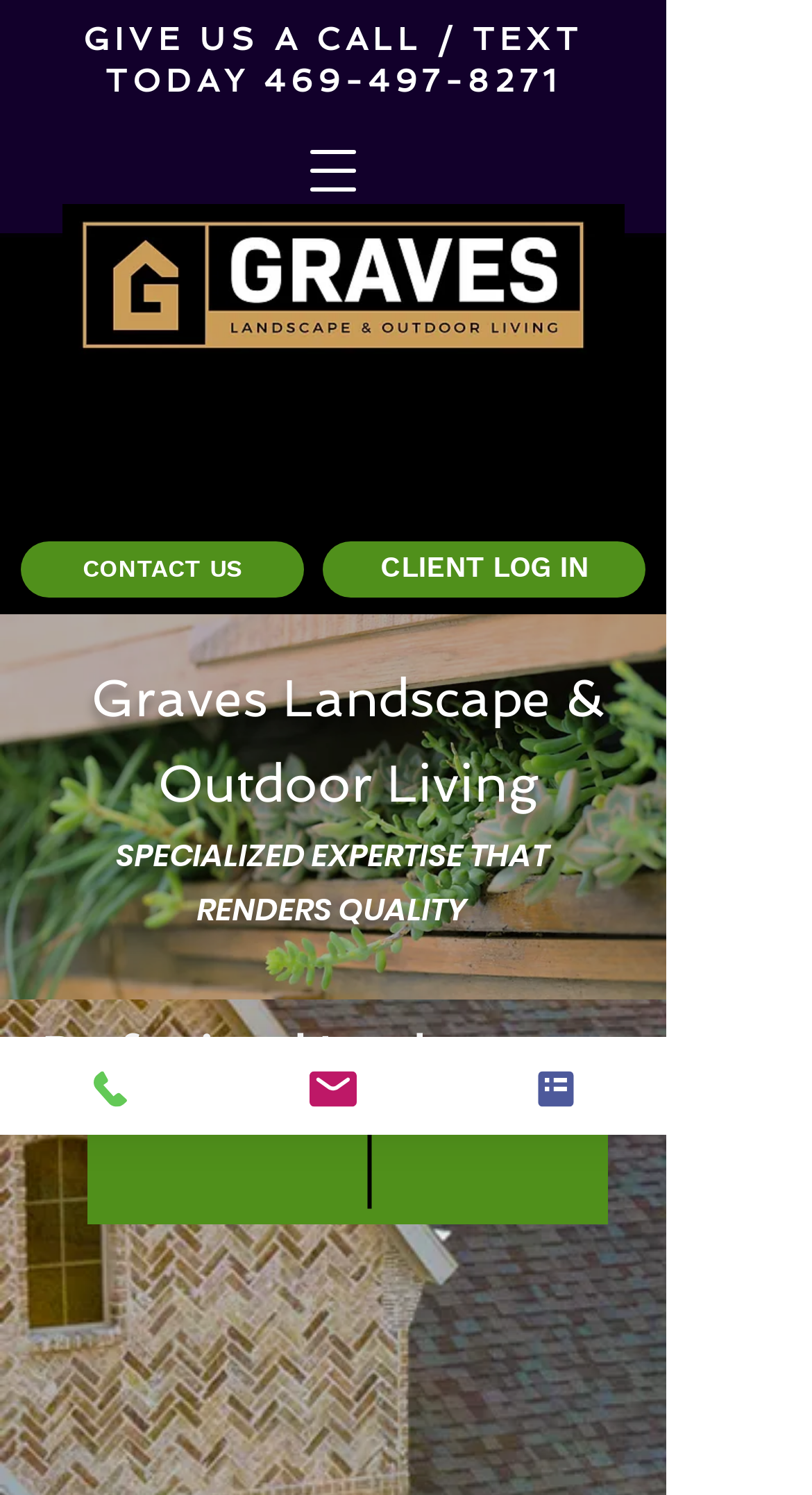Using the format (top-left x, top-left y, bottom-right x, bottom-right y), and given the element description, identify the bounding box coordinates within the screenshot: CONTACT US

[0.026, 0.362, 0.374, 0.399]